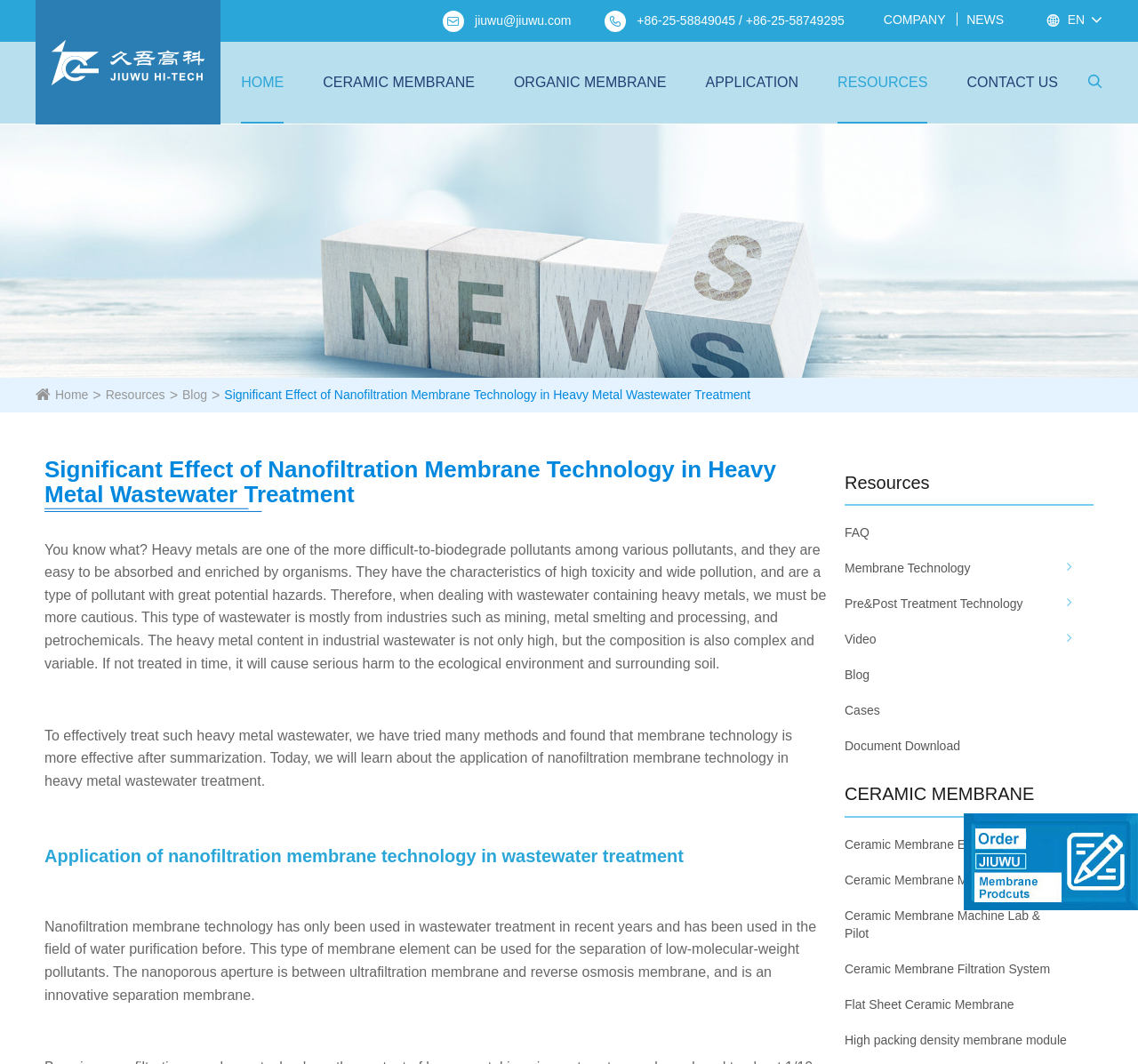Give a short answer to this question using one word or a phrase:
What is the contact information of the company?

+86-25-58849045 / +86-25-58749295